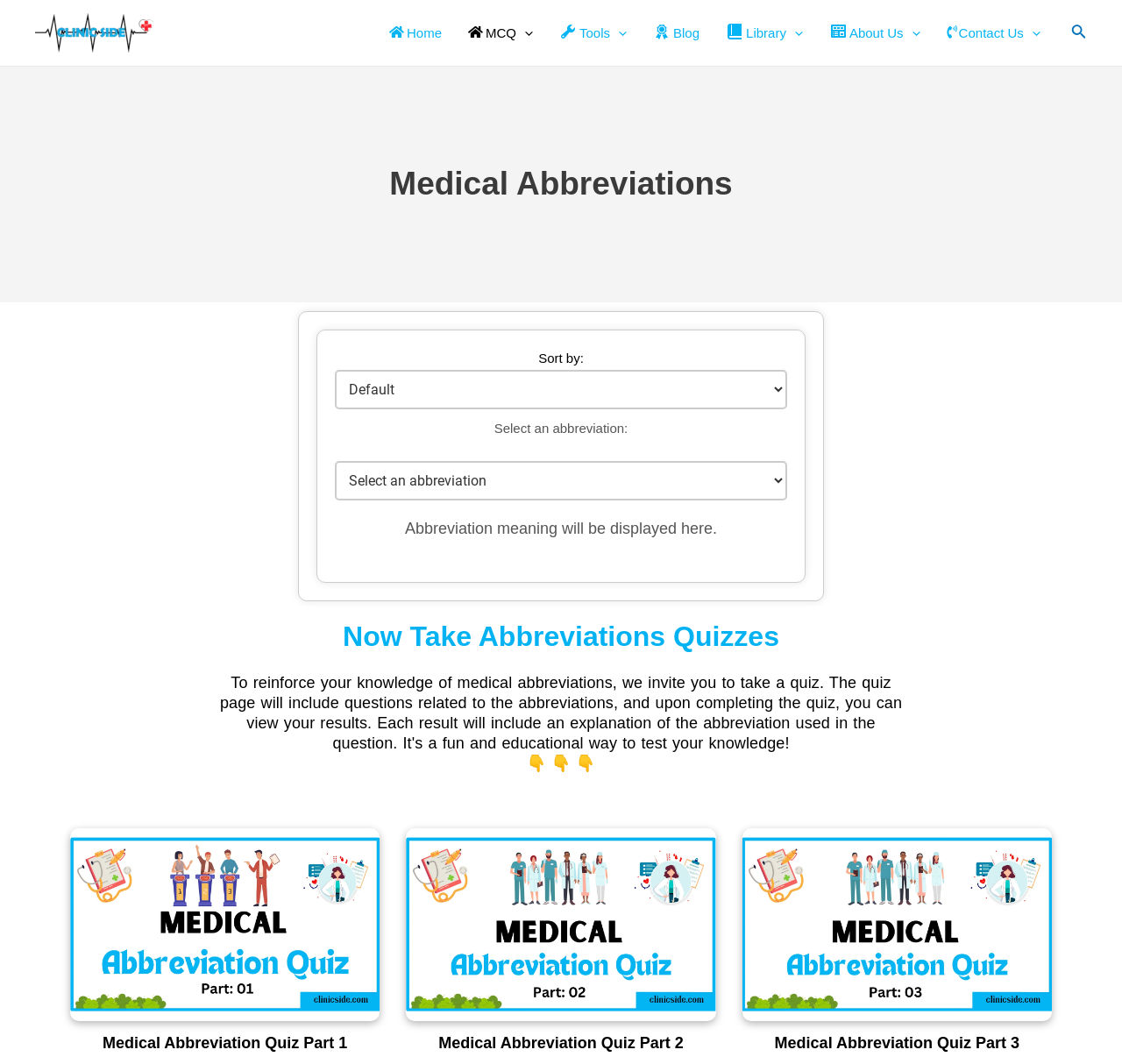Specify the bounding box coordinates of the area that needs to be clicked to achieve the following instruction: "Open the MCQ Menu".

[0.405, 0.002, 0.487, 0.06]